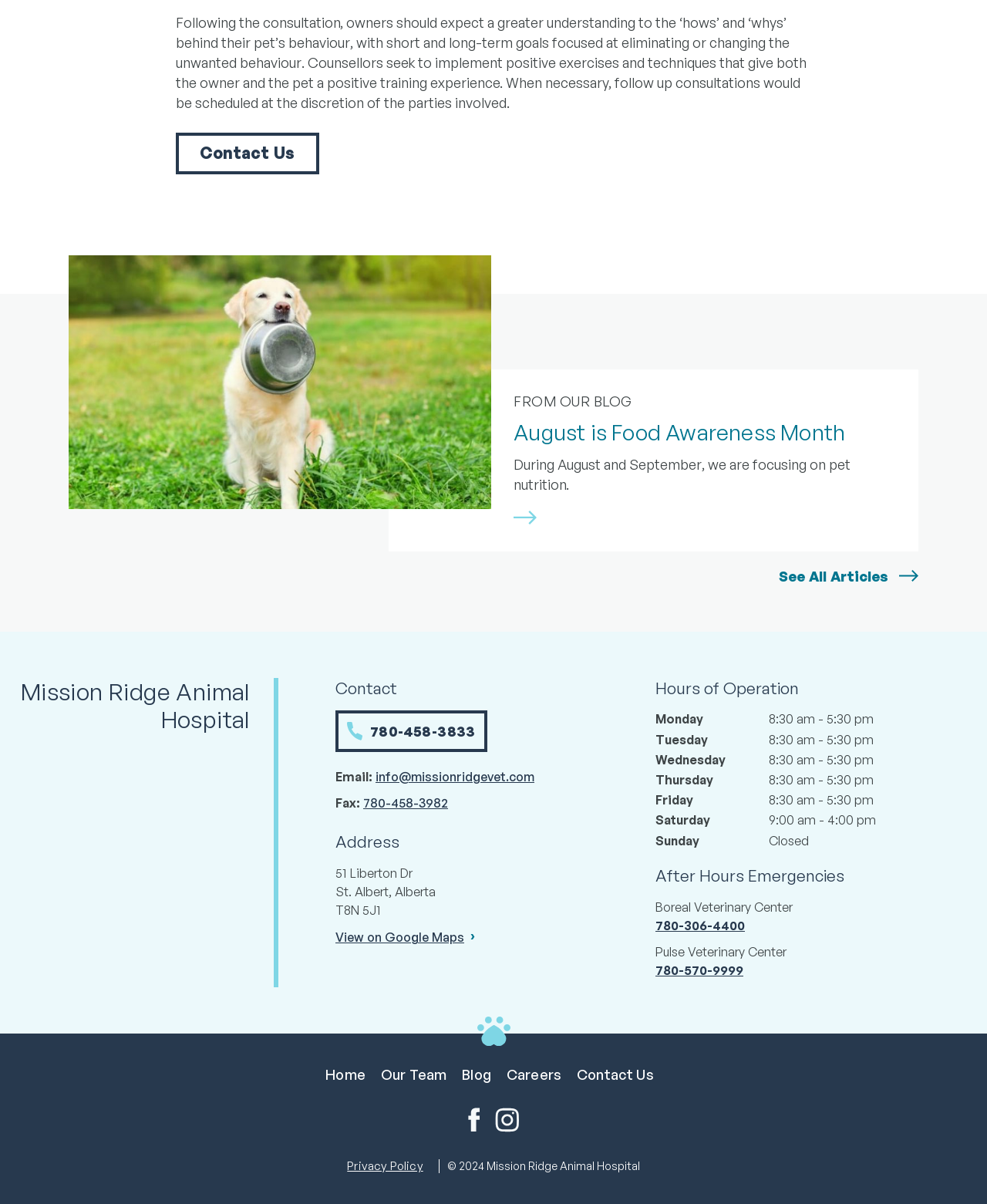How can you contact the hospital?
Using the image provided, answer with just one word or phrase.

Phone, email, or fax